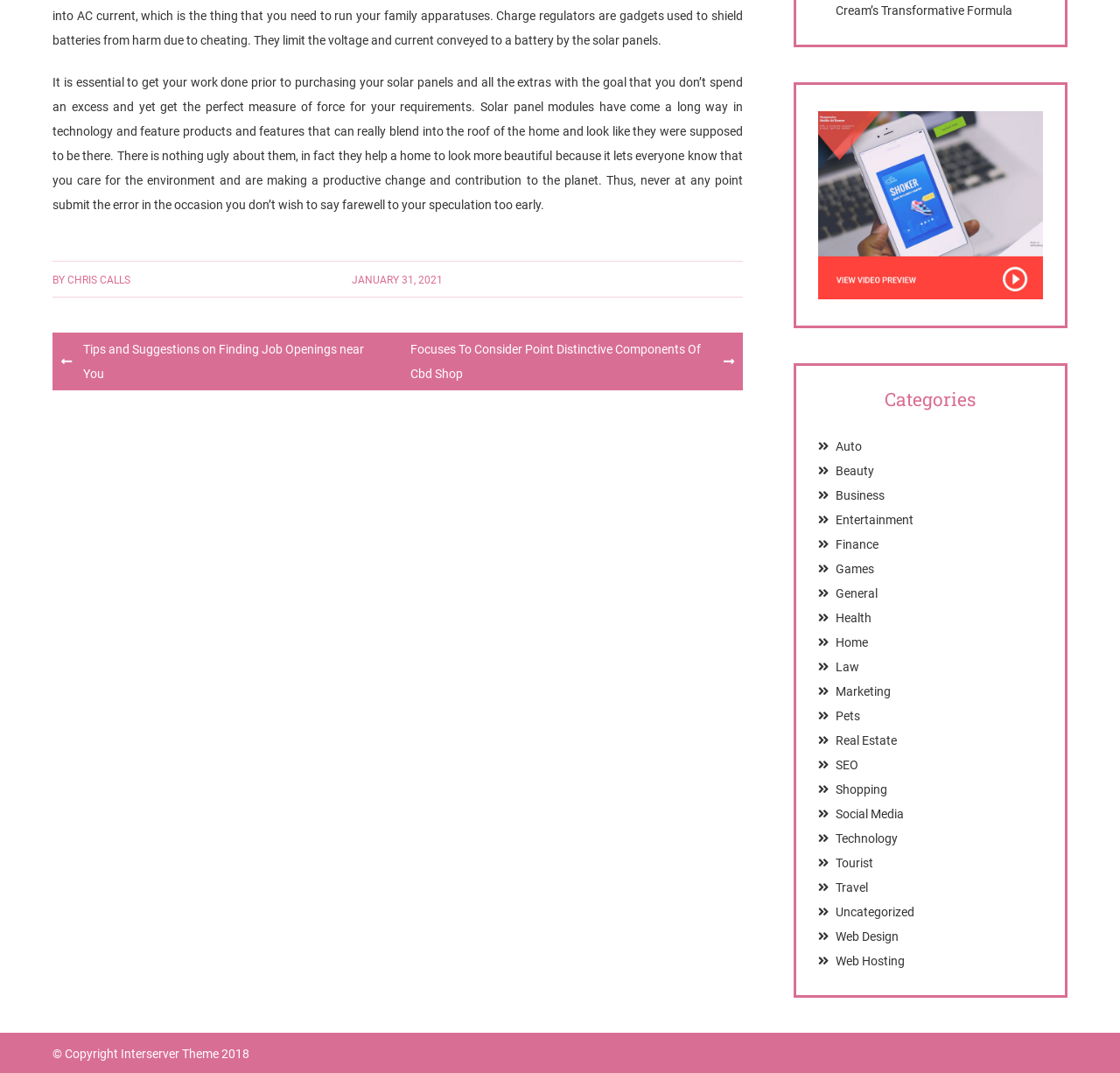How many categories are listed on the webpage?
Based on the visual, give a brief answer using one word or a short phrase.

20